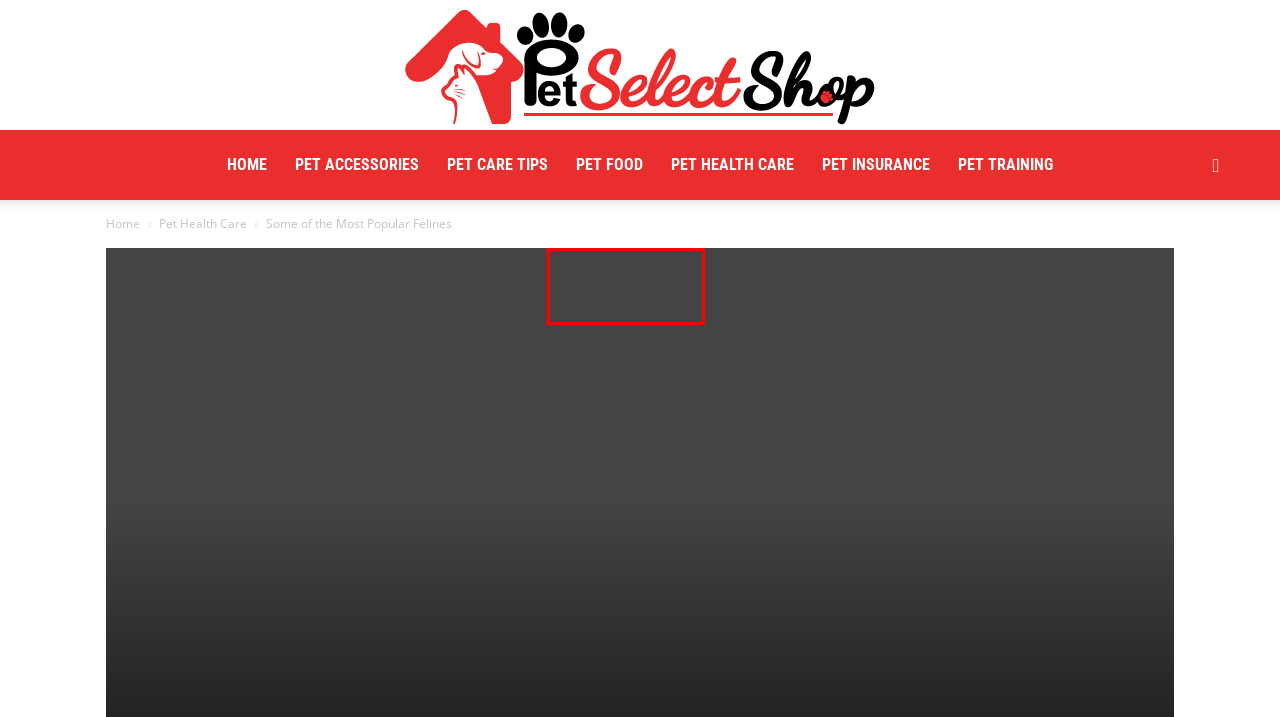Look at the screenshot of a webpage, where a red bounding box highlights an element. Select the best description that matches the new webpage after clicking the highlighted element. Here are the candidates:
A. Pet Food
B. Pet Health Care
C. Cookies Policy
D. Pet Training
E. Pet Accessories
F. A Shop Your Pet’s All Natural Life
G. Pet Care Tips
H. Pet Insurance

B